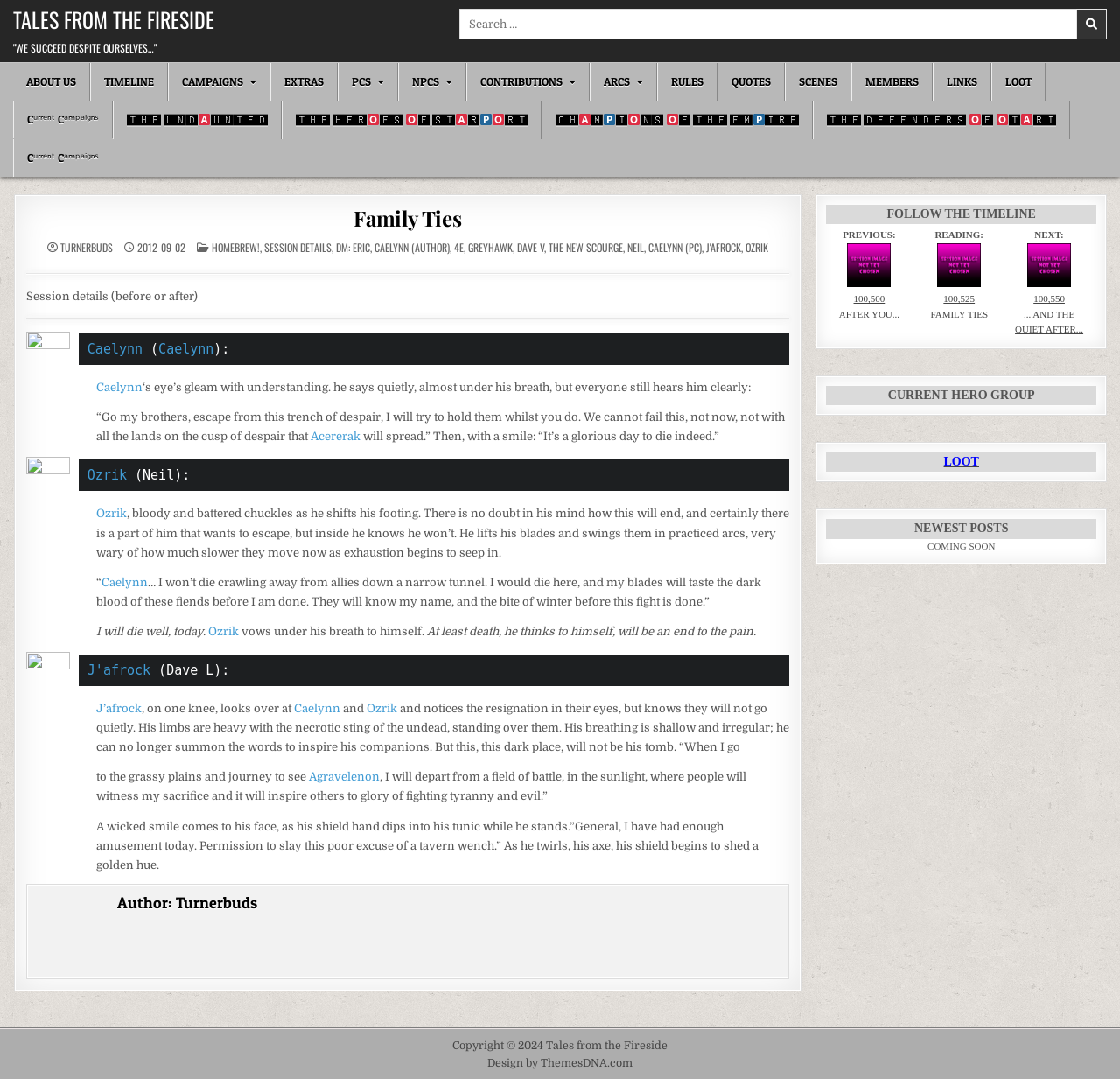Who is the DM of the session?
Answer with a single word or phrase by referring to the visual content.

ERIC